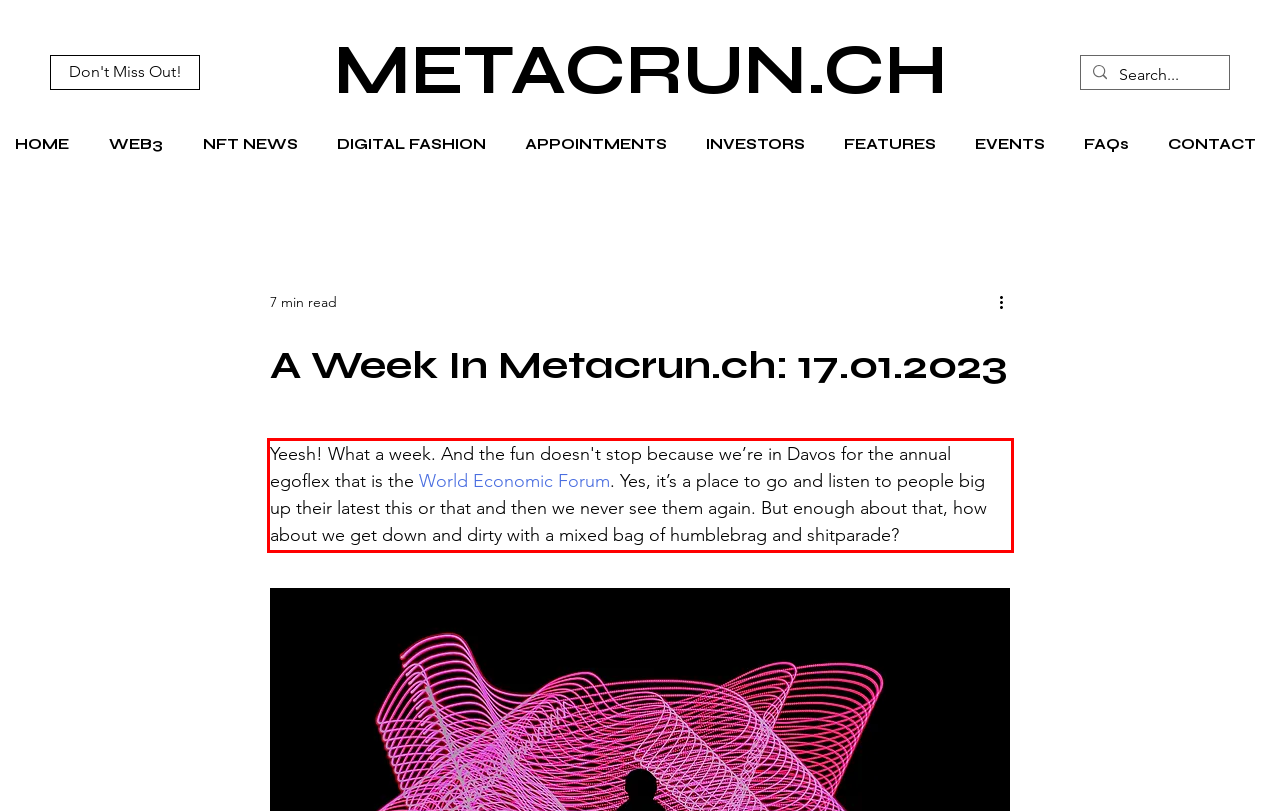View the screenshot of the webpage and identify the UI element surrounded by a red bounding box. Extract the text contained within this red bounding box.

Yeesh! What a week. And the fun doesn't stop because we’re in Davos for the annual egoflex that is the World Economic Forum. Yes, it’s a place to go and listen to people big up their latest this or that and then we never see them again. But enough about that, how about we get down and dirty with a mixed bag of humblebrag and shitparade?